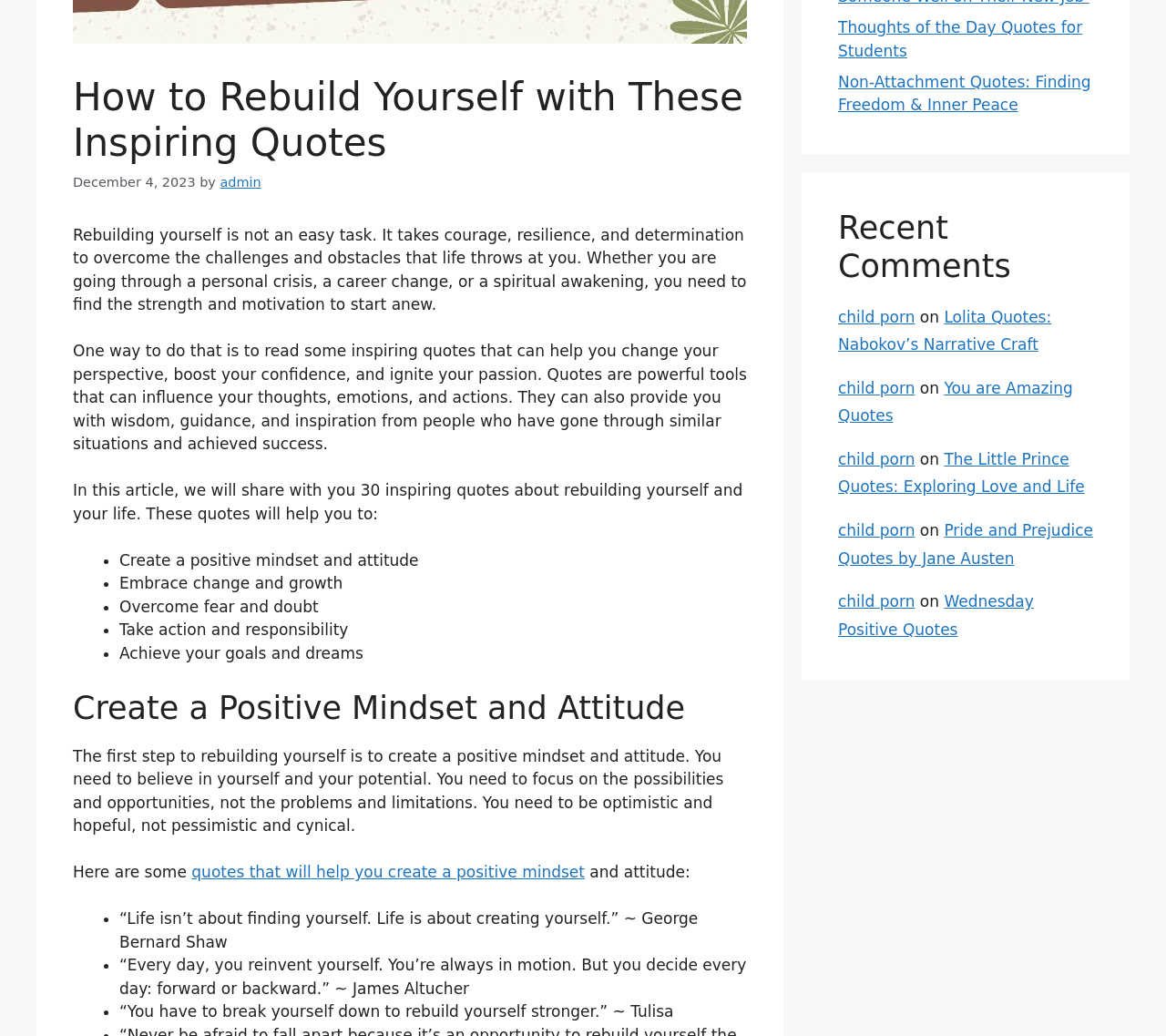Identify the bounding box for the element characterized by the following description: "admin".

[0.189, 0.169, 0.224, 0.183]